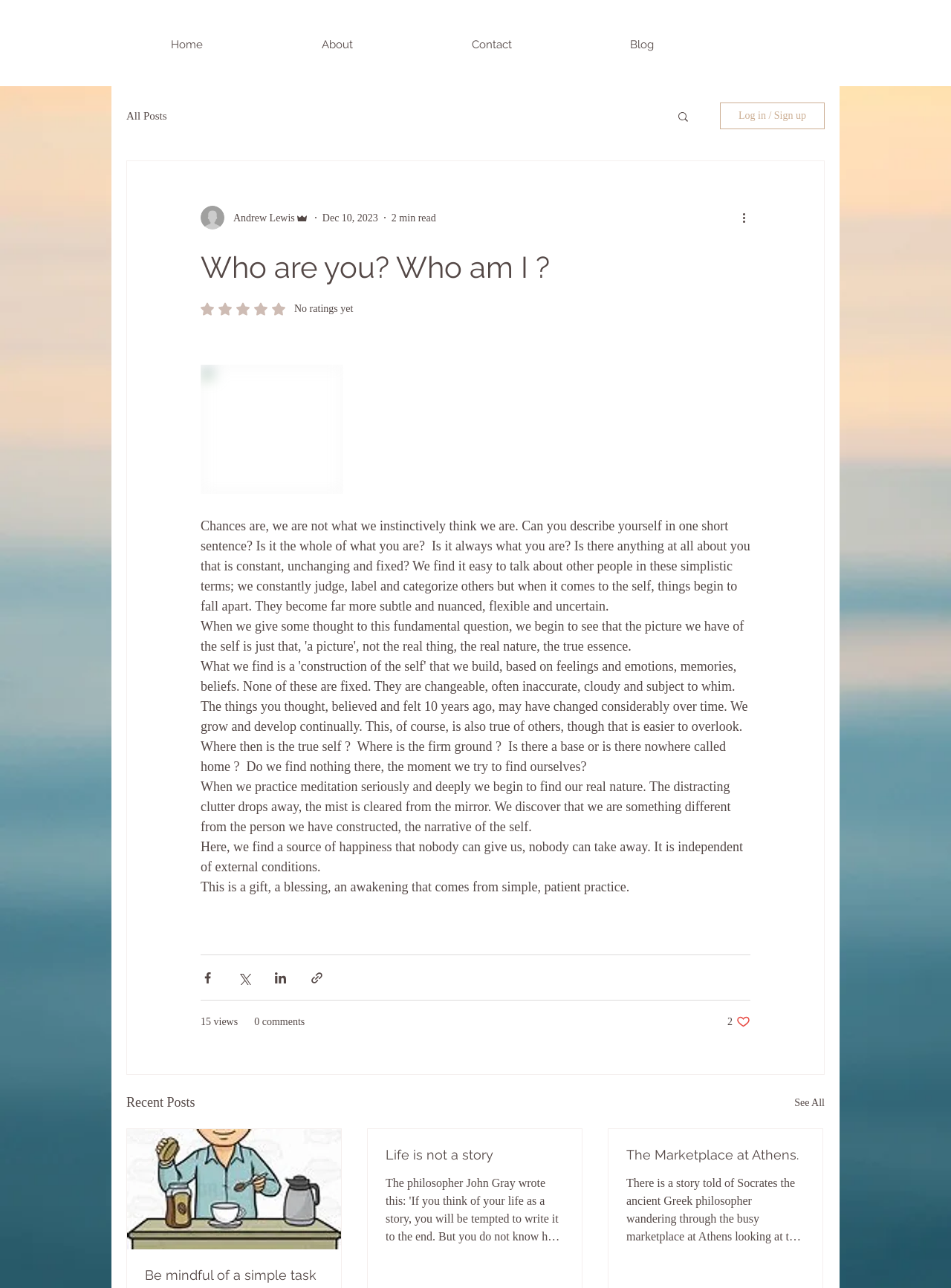Please answer the following question using a single word or phrase: 
What is the topic of the recent post 'Be mindful of a simple task'?

Mindfulness